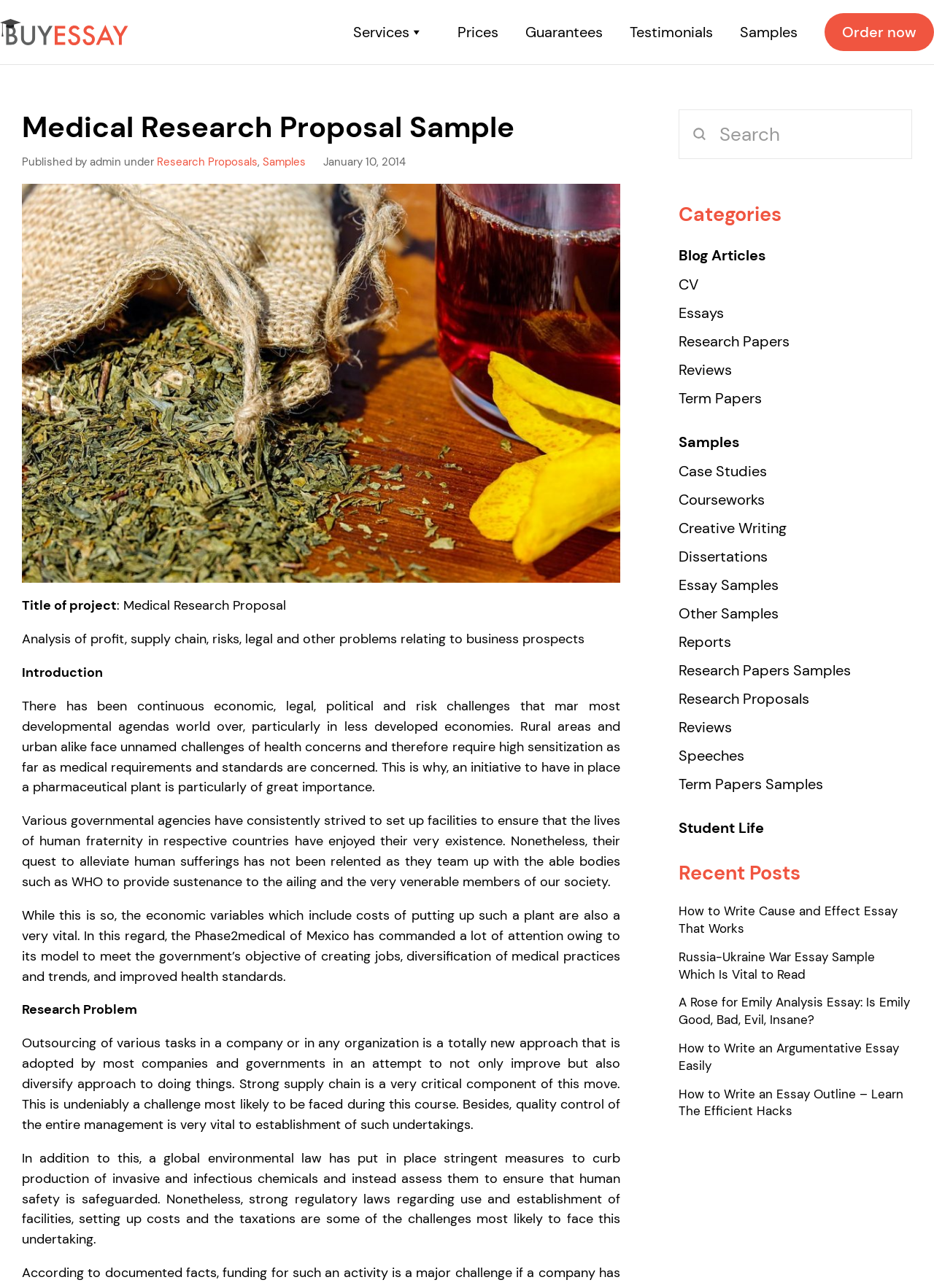Can you specify the bounding box coordinates of the area that needs to be clicked to fulfill the following instruction: "Order now"?

[0.883, 0.01, 1.0, 0.04]